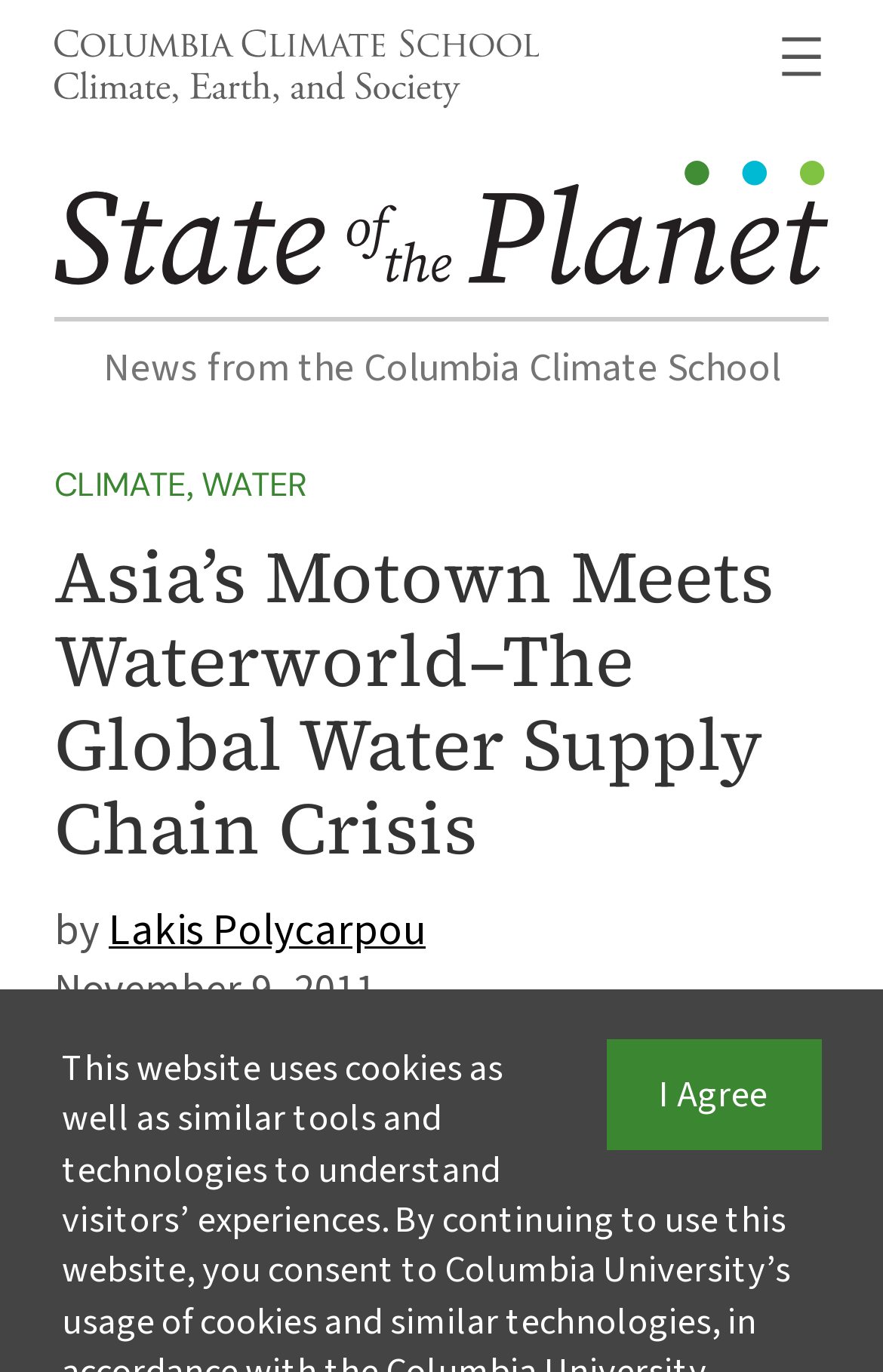Point out the bounding box coordinates of the section to click in order to follow this instruction: "View the article by Lakis Polycarpou".

[0.123, 0.656, 0.482, 0.702]